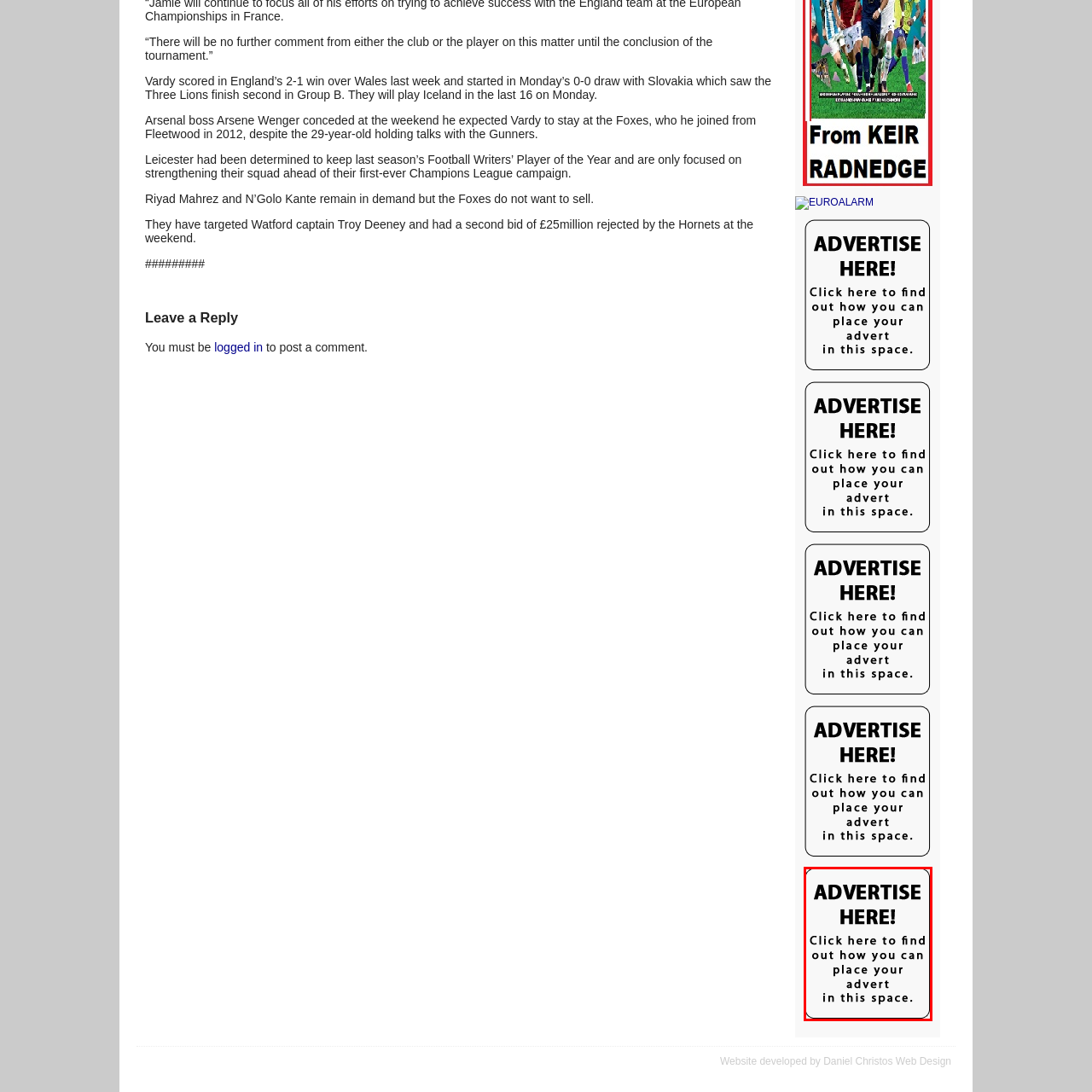Concentrate on the image marked by the red box, What action is encouraged by the smaller text?
 Your answer should be a single word or phrase.

Click